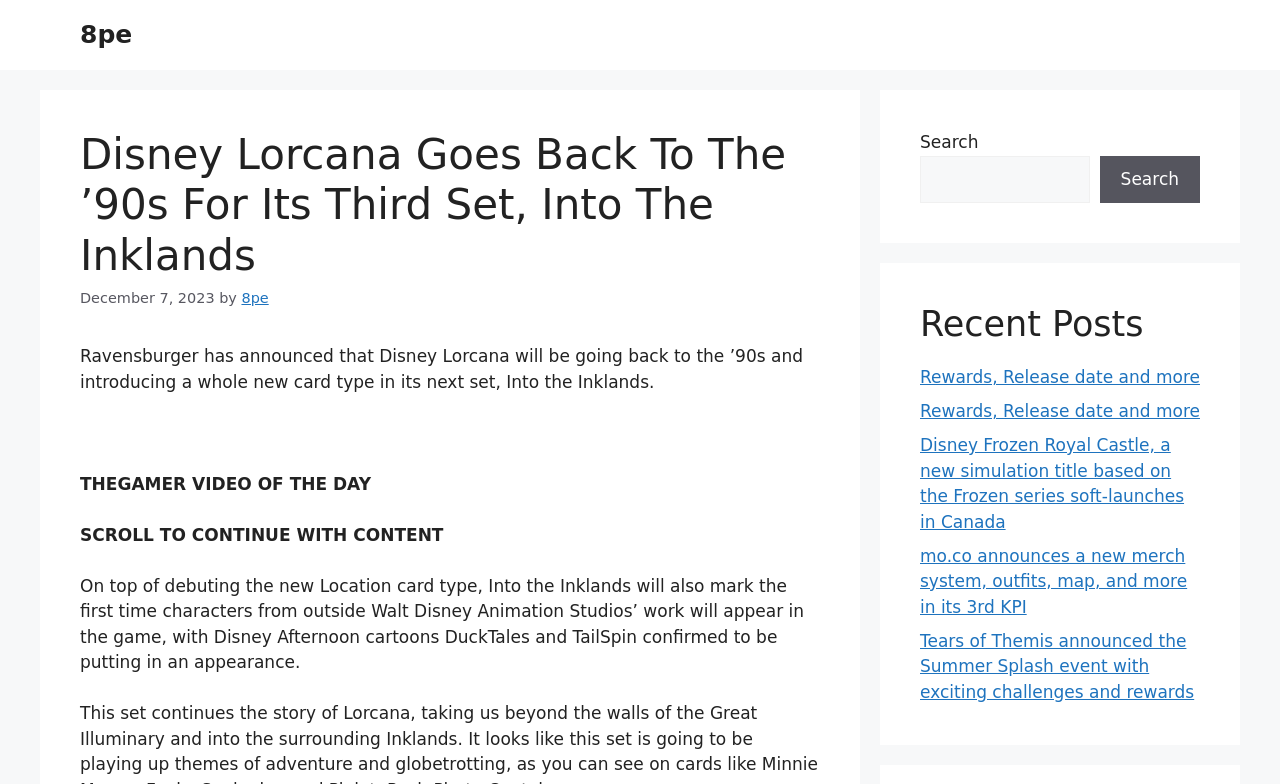Identify the bounding box of the UI component described as: "parent_node: Search name="s"".

[0.719, 0.198, 0.851, 0.259]